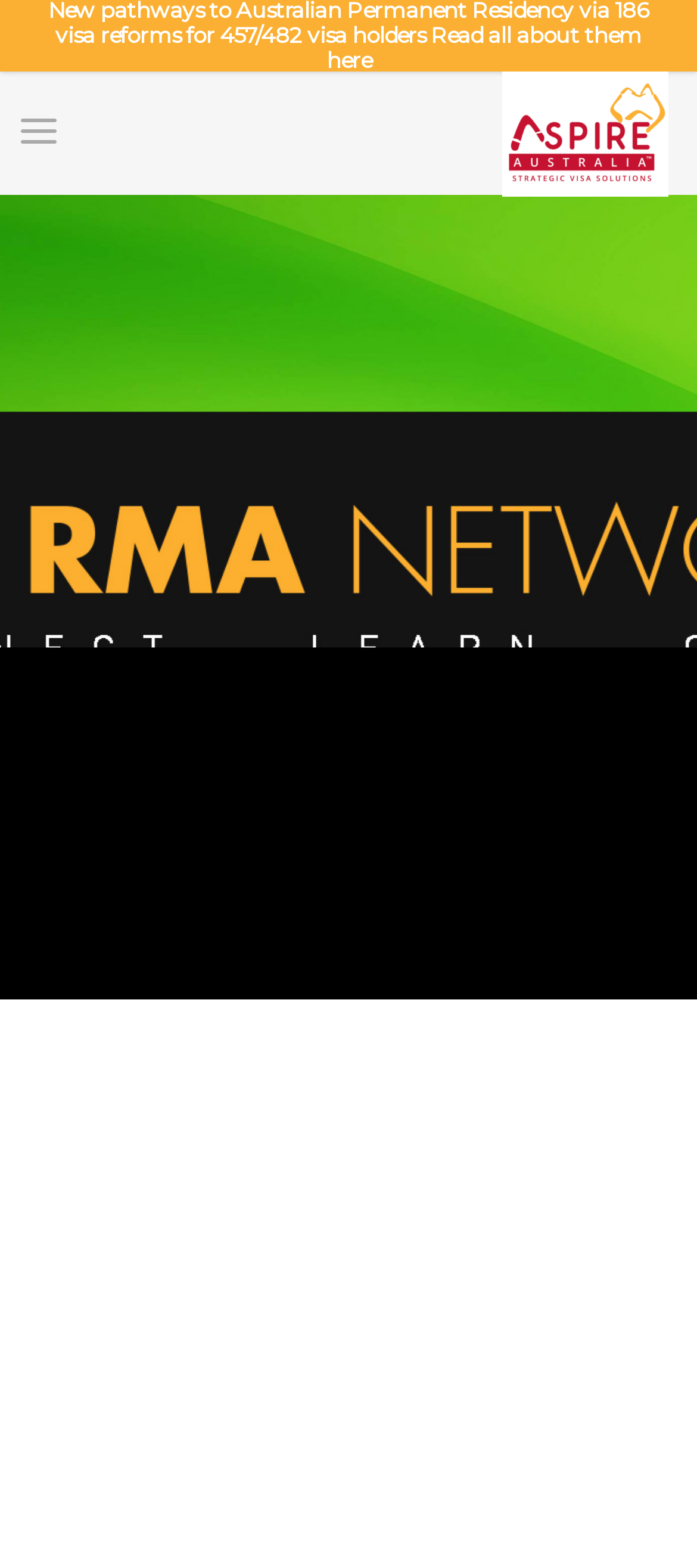Provide the bounding box coordinates, formatted as (top-left x, top-left y, bottom-right x, bottom-right y), with all values being floating point numbers between 0 and 1. Identify the bounding box of the UI element that matches the description: Read all about them here

[0.468, 0.014, 0.921, 0.047]